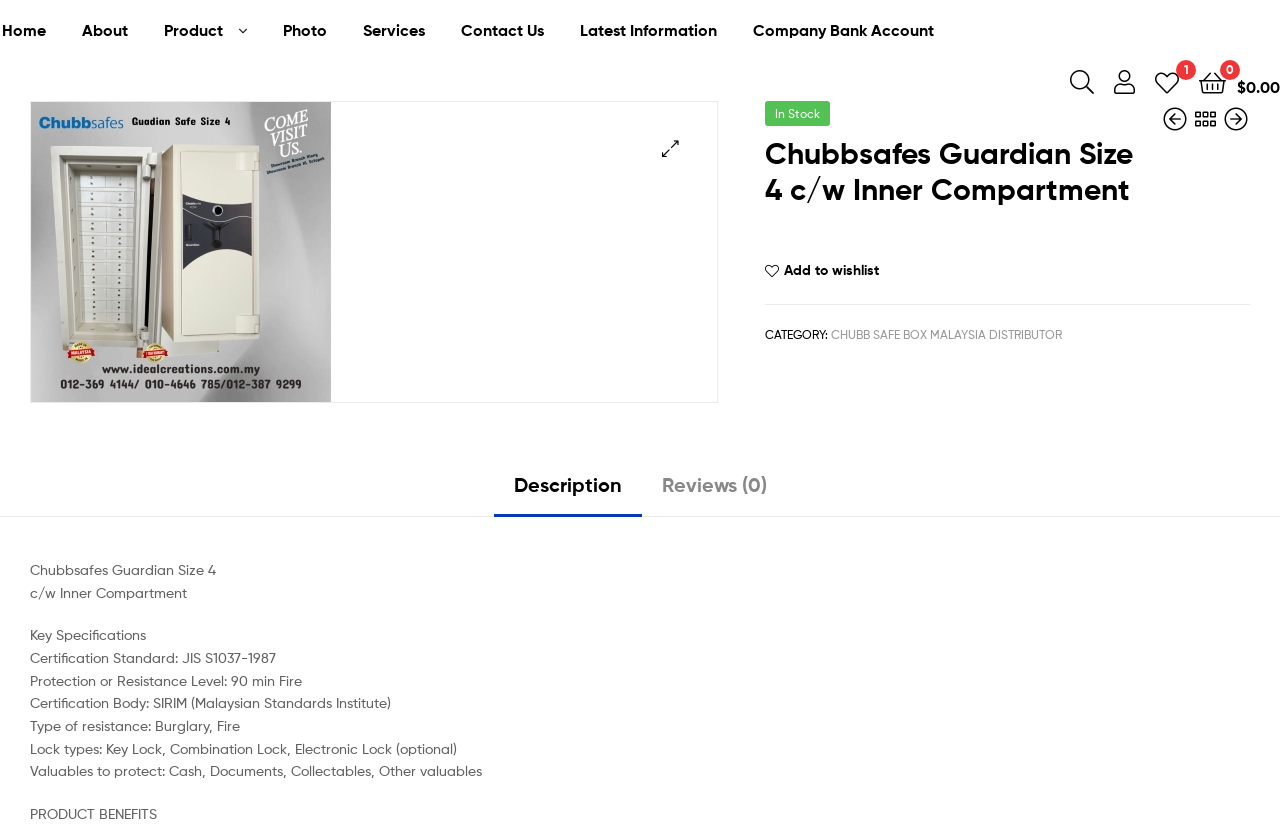What is the status of the product's availability?
Please give a detailed answer to the question using the information shown in the image.

I found the answer by looking at the static text element on the webpage, which says 'In Stock'. This indicates that the product is currently available for purchase.